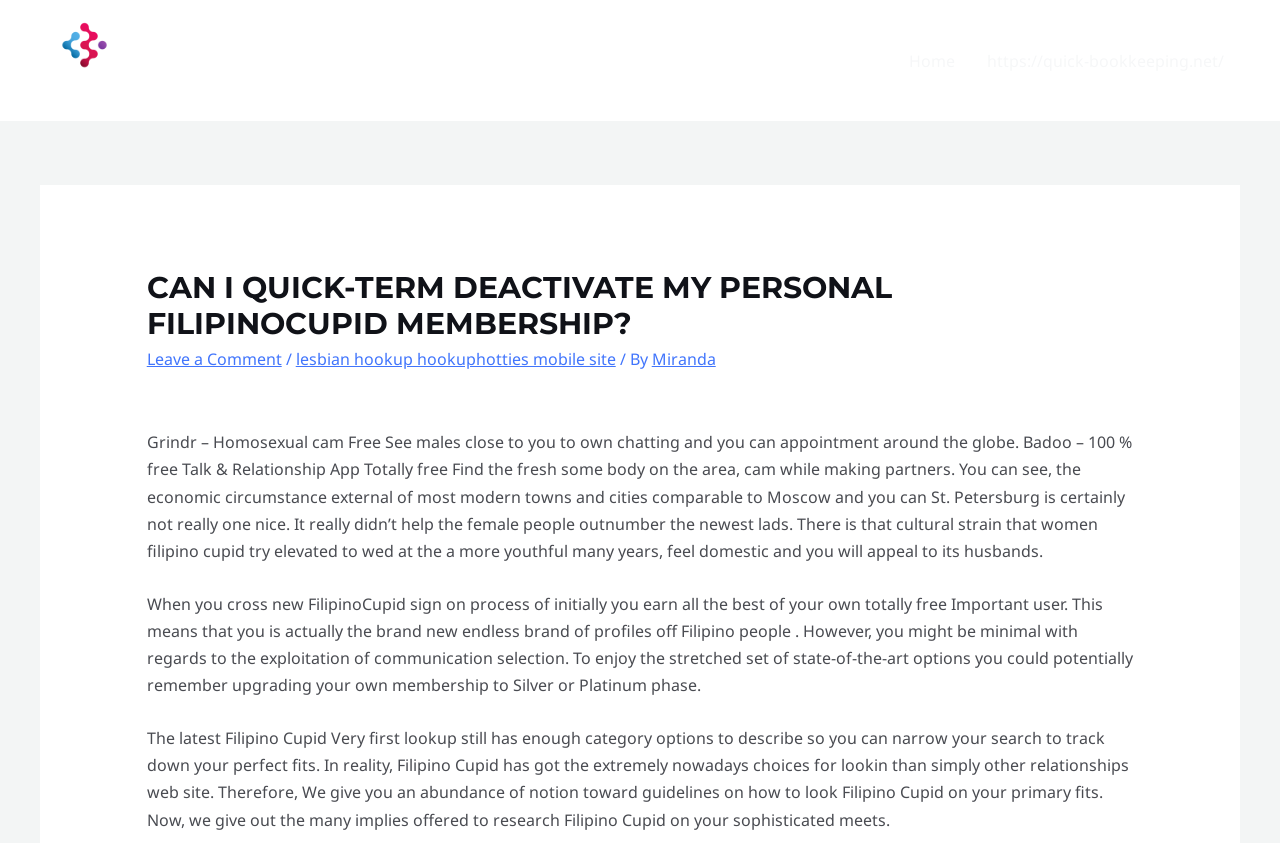What is the name of the website mentioned?
Can you give a detailed and elaborate answer to the question?

I found the answer by reading the text content of the webpage, specifically the sentence 'When you cross the new FilipinoCupid sign on process of initially you earn all the best of your own totally free Important user.' which mentions the name of the website.